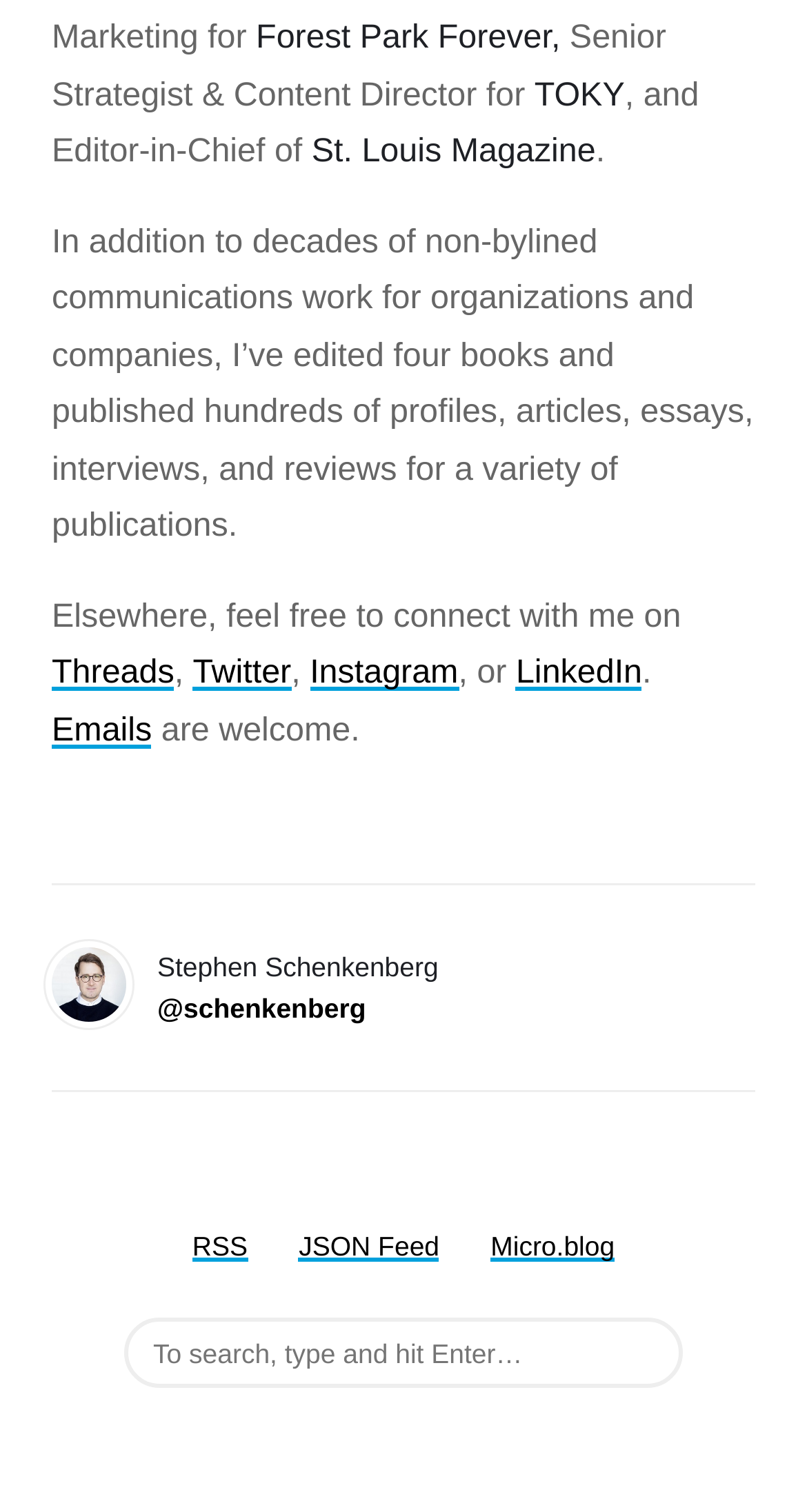Reply to the question with a single word or phrase:
Is there a search function on this webpage?

Yes